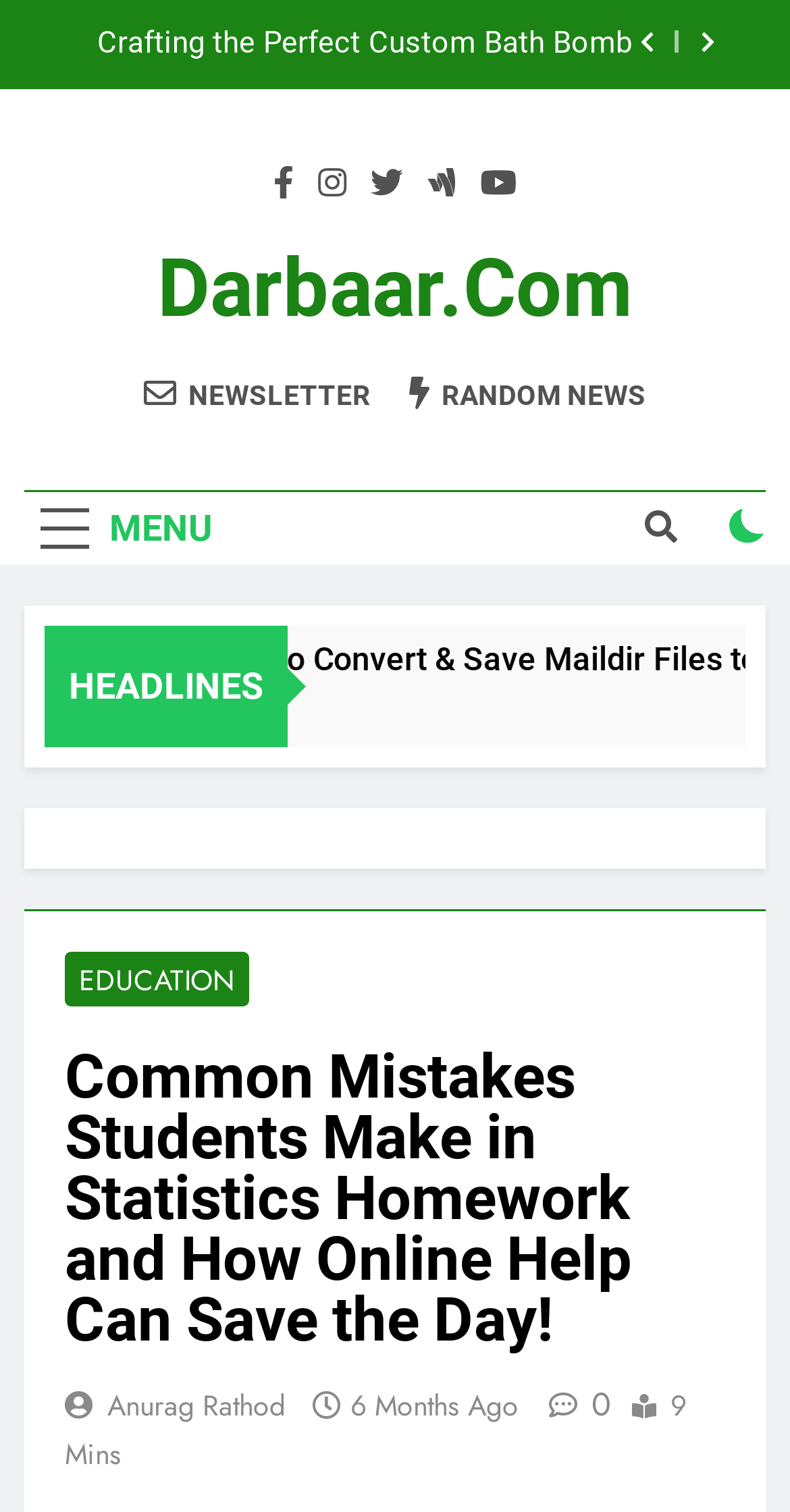Identify the bounding box coordinates of the area you need to click to perform the following instruction: "Click the menu button".

[0.031, 0.325, 0.29, 0.374]